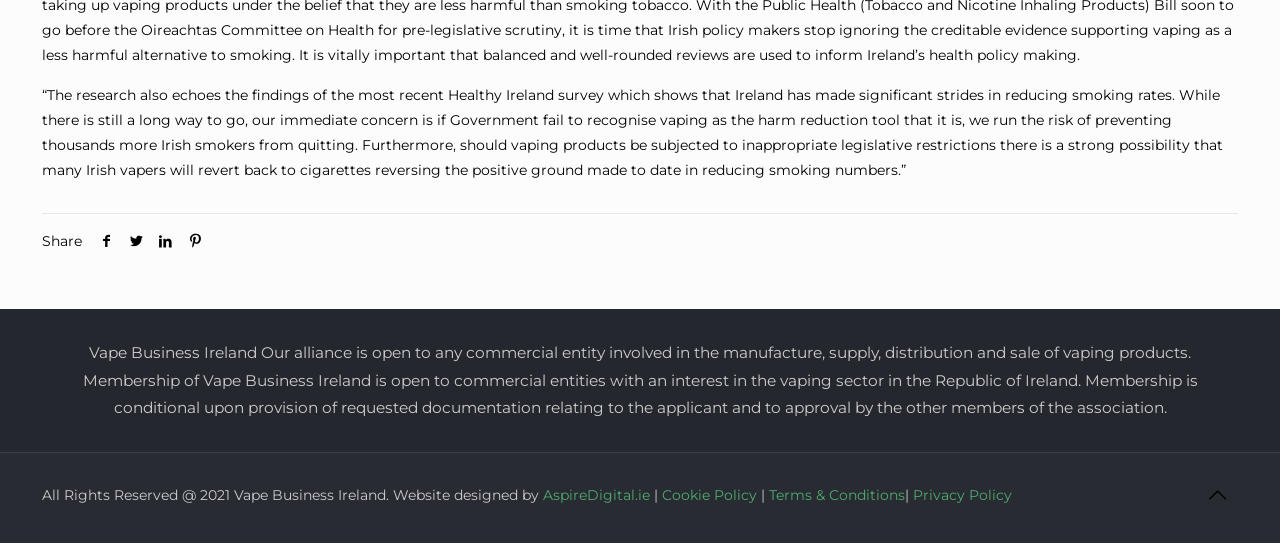What are the available policies on the website?
Use the information from the image to give a detailed answer to the question.

The presence of links to 'Cookie Policy', 'Terms & Conditions', and 'Privacy Policy' at the bottom of the page suggests that these policies are available on the website.